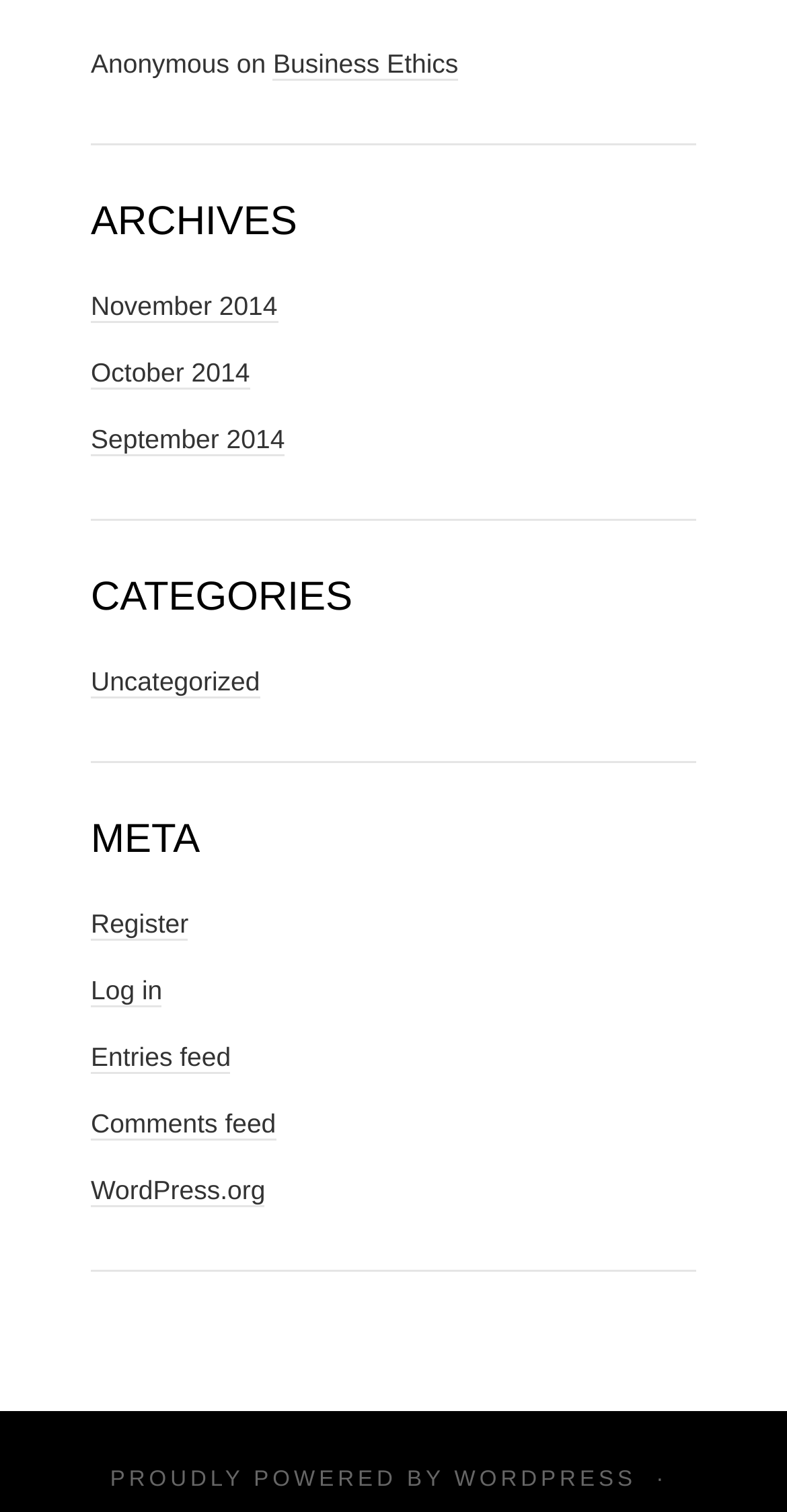Please determine the bounding box of the UI element that matches this description: Entries feed. The coordinates should be given as (top-left x, top-left y, bottom-right x, bottom-right y), with all values between 0 and 1.

[0.115, 0.689, 0.293, 0.71]